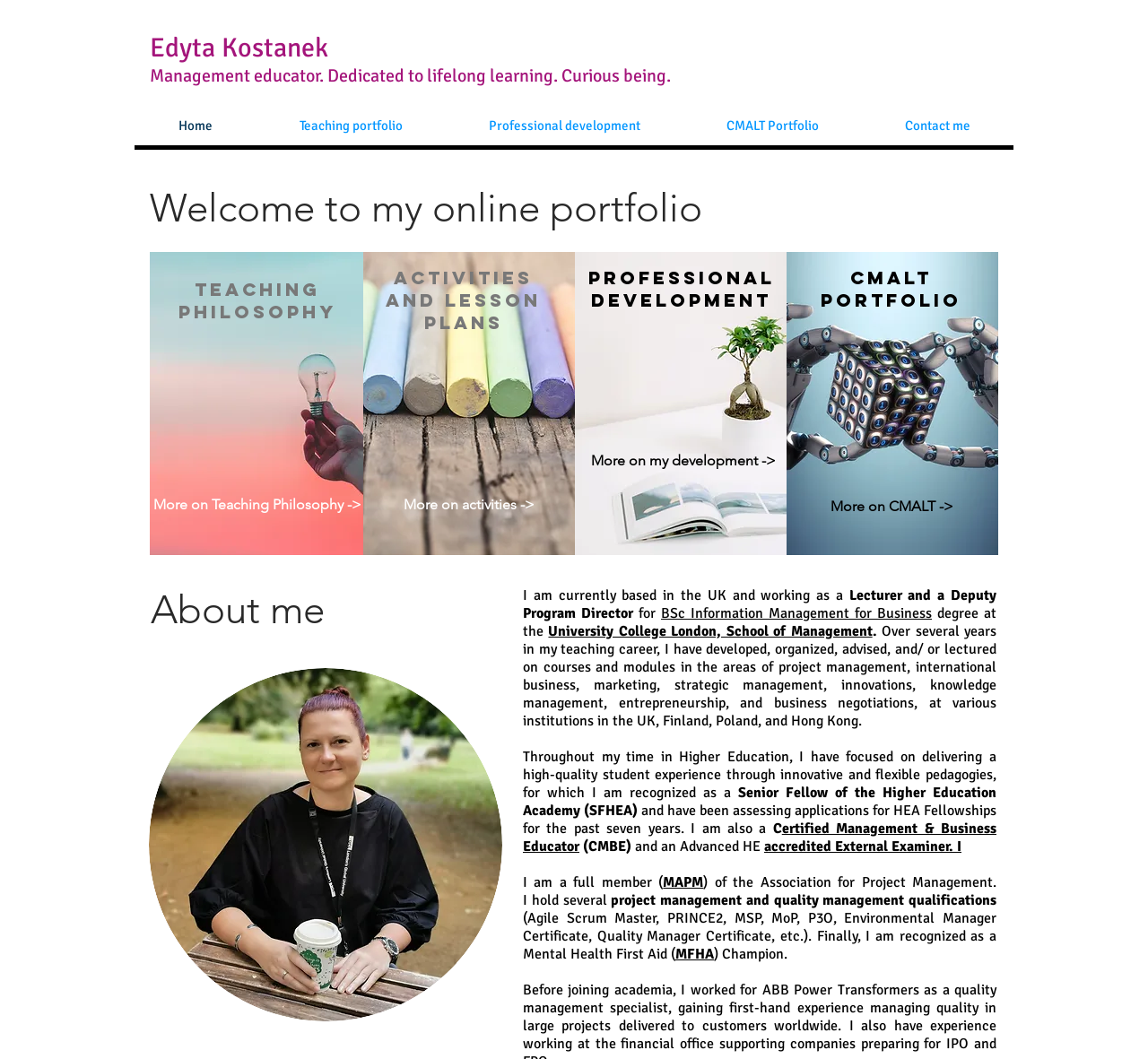Examine the image carefully and respond to the question with a detailed answer: 
What is the name of the academy Edyta Kostanek is a Senior Fellow of?

According to the webpage content, Edyta Kostanek is a Senior Fellow of the Higher Education Academy (SFHEA), which is mentioned in the text 'I am recognized as a Senior Fellow of the Higher Education Academy (SFHEA)'.